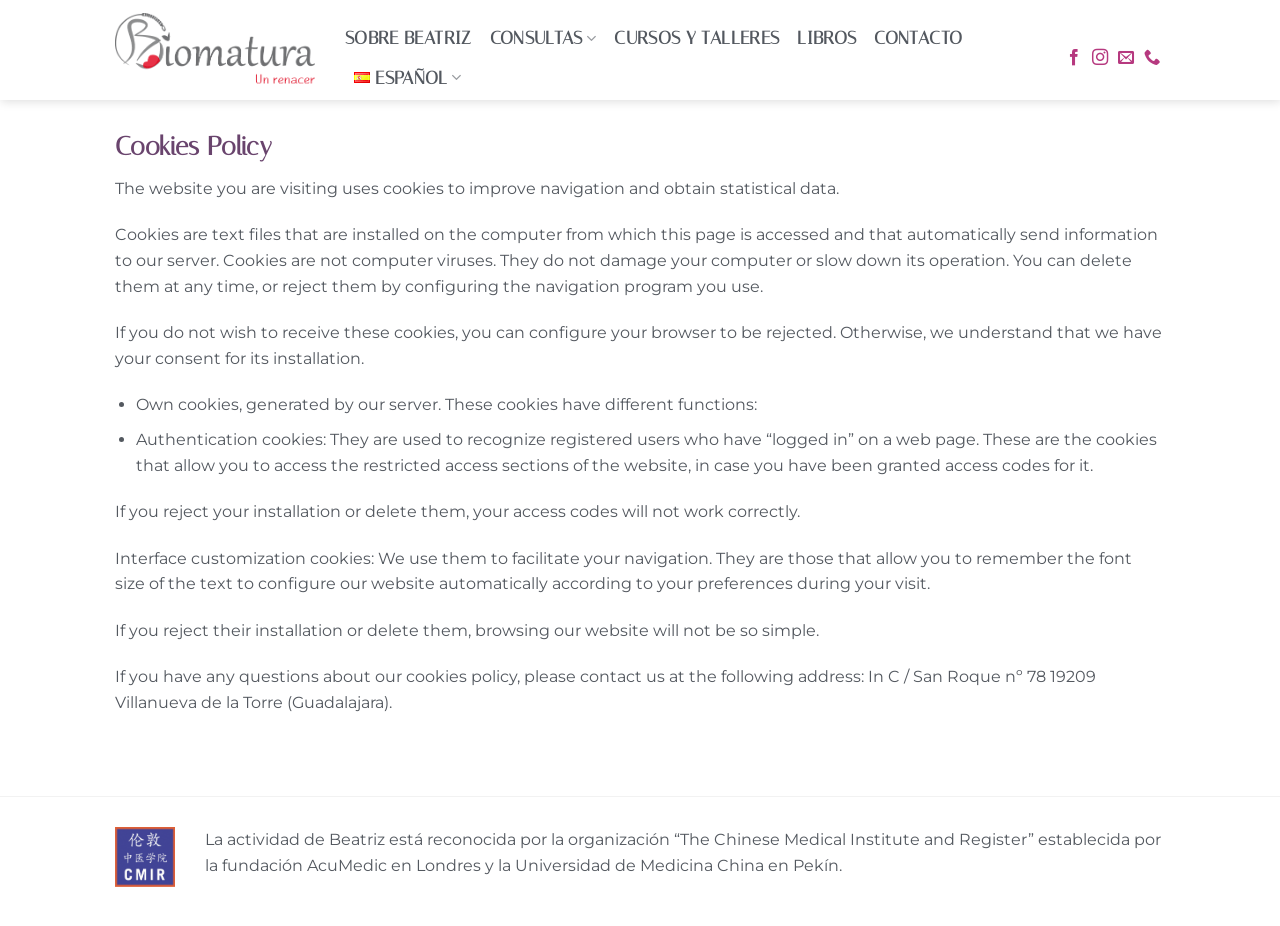How many links are there in the top navigation bar?
Use the image to answer the question with a single word or phrase.

6